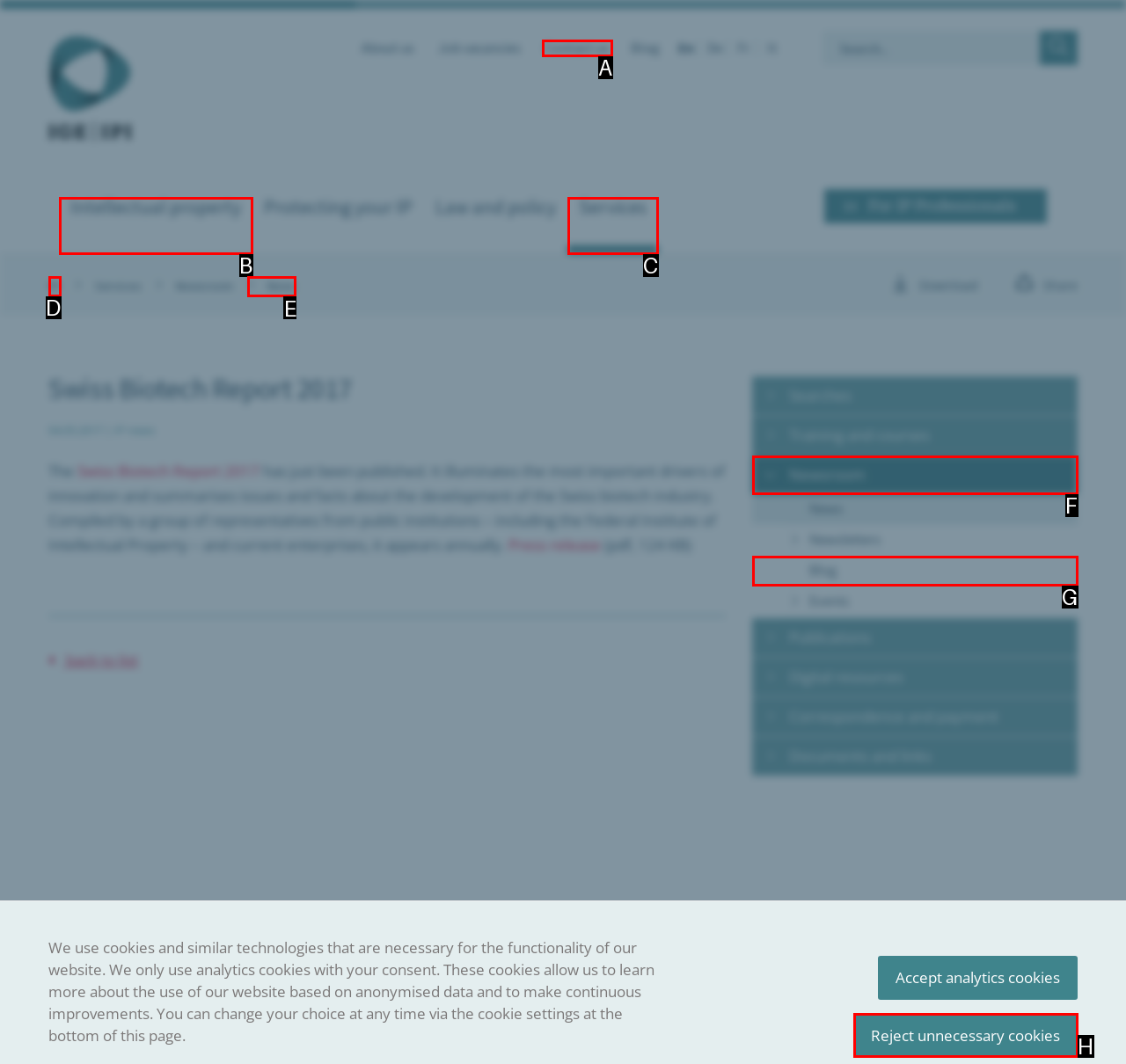Indicate which HTML element you need to click to complete the task: Go to the 'News' page. Provide the letter of the selected option directly.

E